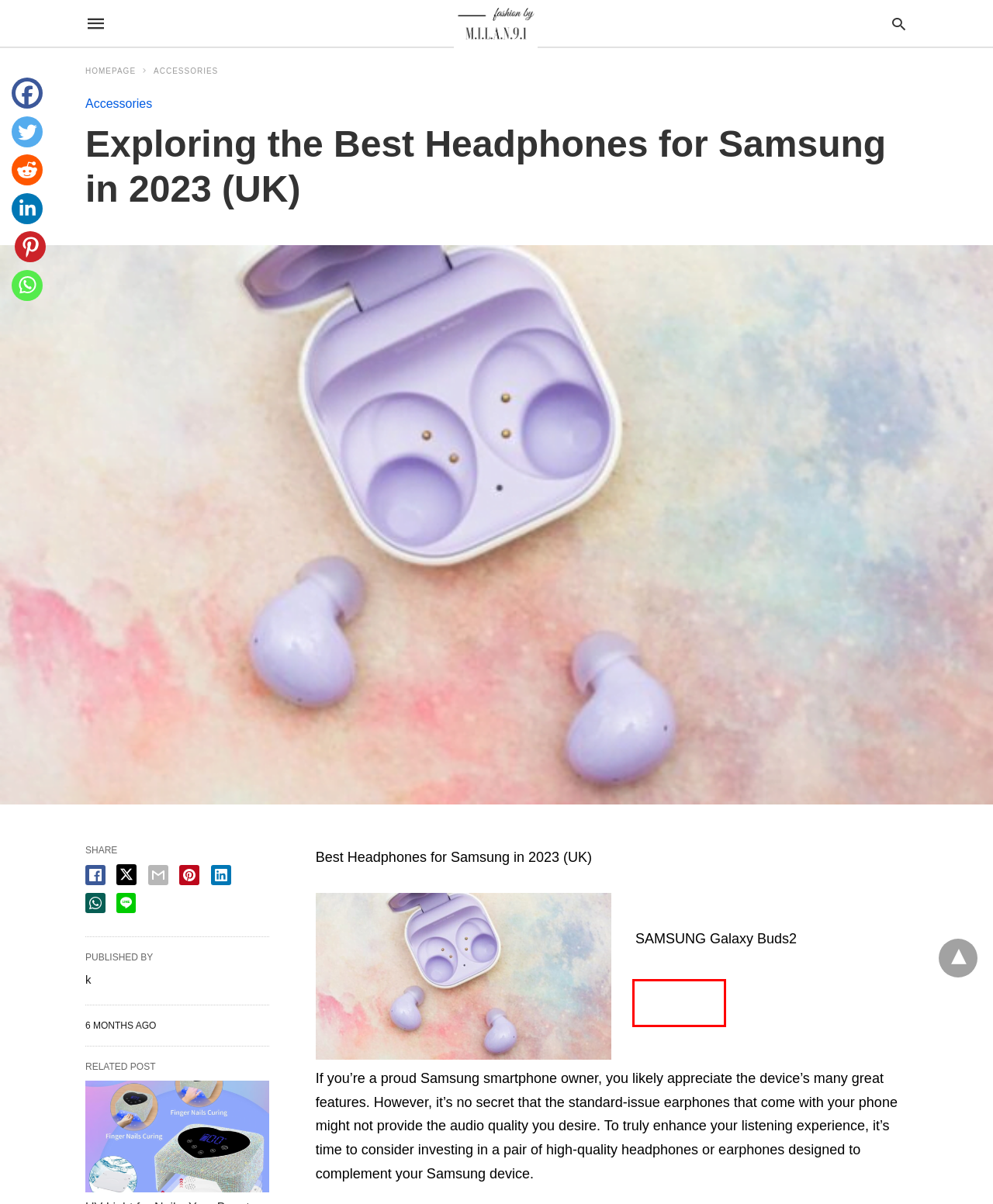You have been given a screenshot of a webpage, where a red bounding box surrounds a UI element. Identify the best matching webpage description for the page that loads after the element in the bounding box is clicked. Options include:
A. The Secrets of Hydrated Lips: Laneige Midnight Minis Set - Milan Fashion91
B. Fashion - Milan Fashion91
C. Amazon.com
D. Accessories - Milan Fashion91
E. 2024 Engagement Ring Trends: Embracing the Non-Traditional - Milan Fashion91
F. Terms and Conditions Milan fashion91 - Milan Fashion91
G. Reveal Radiant Skin with Estée Lauder's Advanced Night Repair - Milan Fashion91
H. UV Light for Nails: Your Beauty with HUGMAPLE Cordless UV Nail Lamp - Milan Fashion91

C